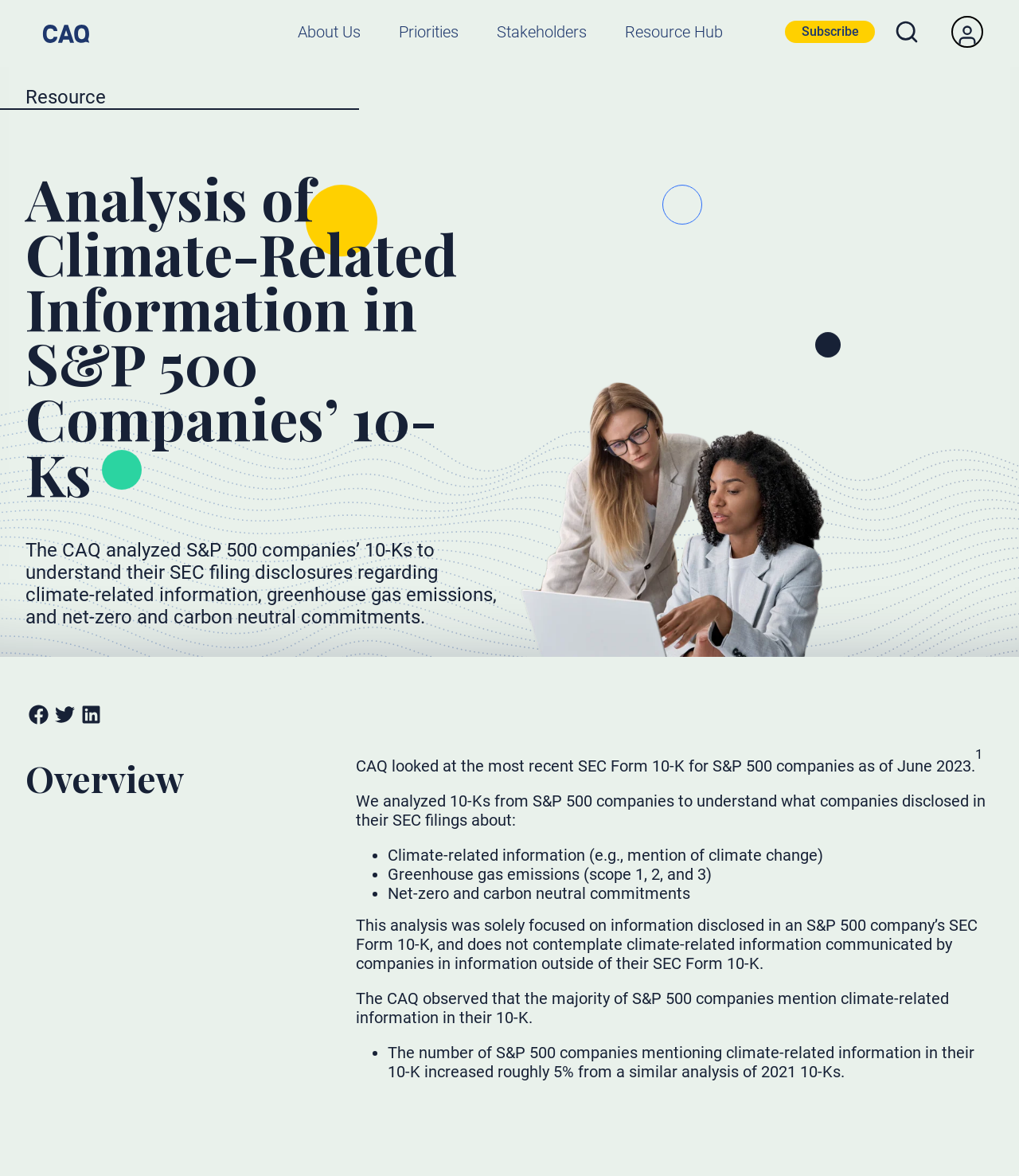Please extract the primary headline from the webpage.

Analysis of Climate-Related Information in S&P 500 Companies’ 10-Ks